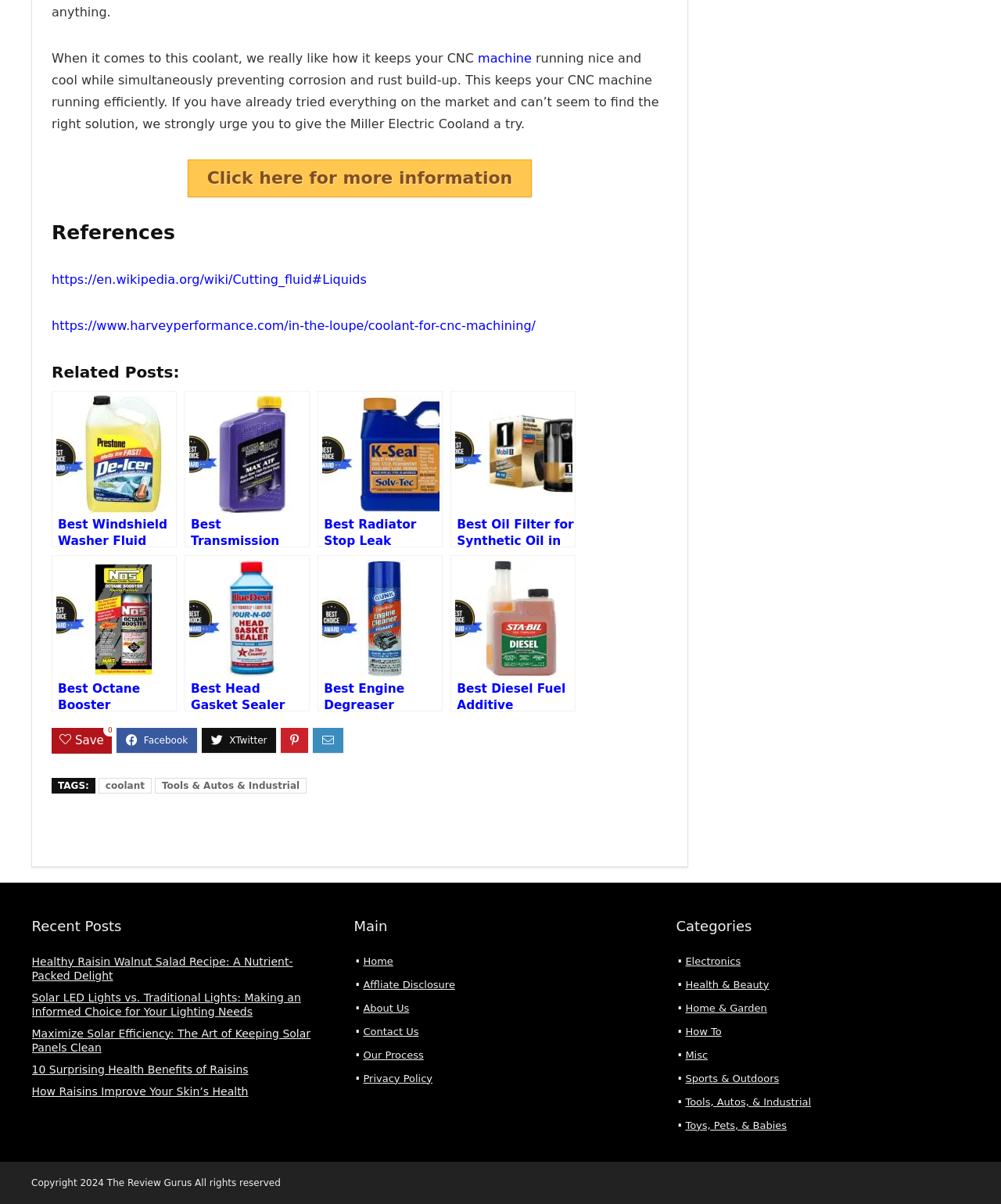What is the name of the website?
Based on the image, answer the question with as much detail as possible.

The website's name is mentioned in the footer section, where it says 'Copyright 2024 The Review Gurus. All rights reserved'.